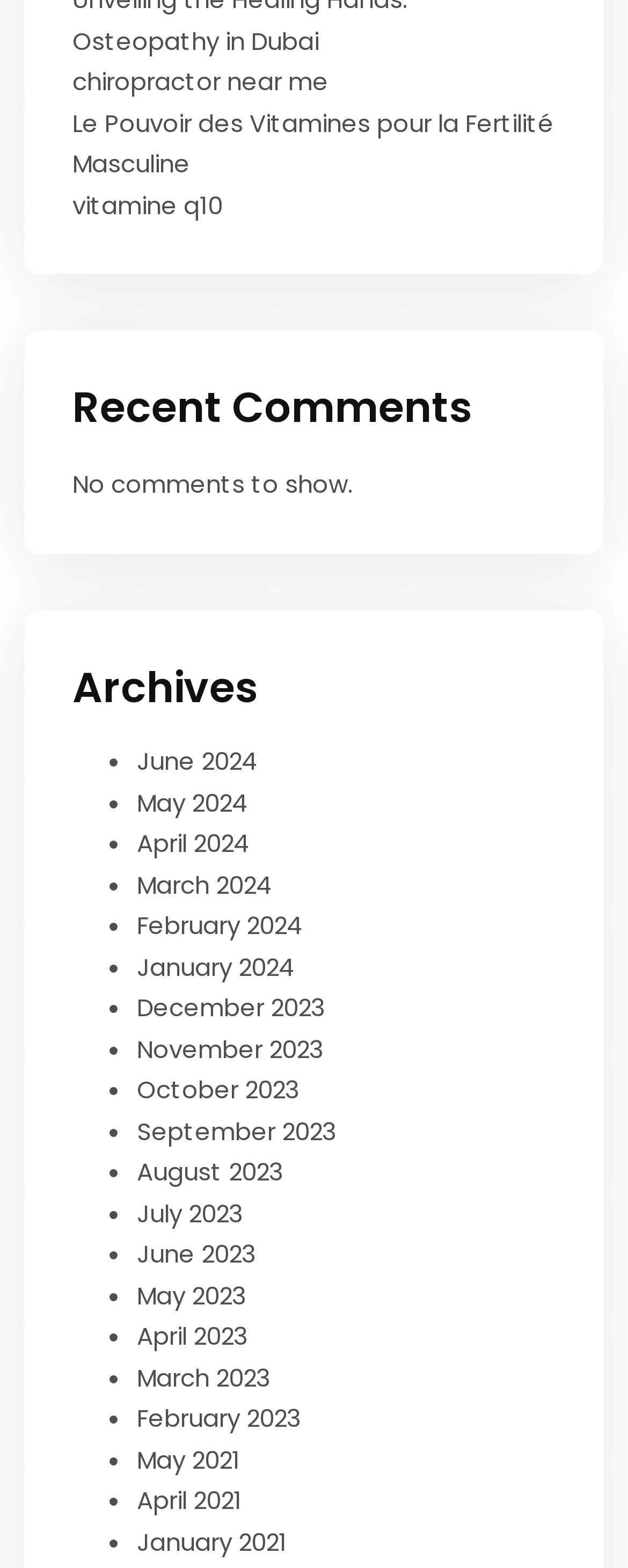Provide the bounding box coordinates for the UI element described in this sentence: "March 2024". The coordinates should be four float values between 0 and 1, i.e., [left, top, right, bottom].

[0.218, 0.553, 0.433, 0.575]